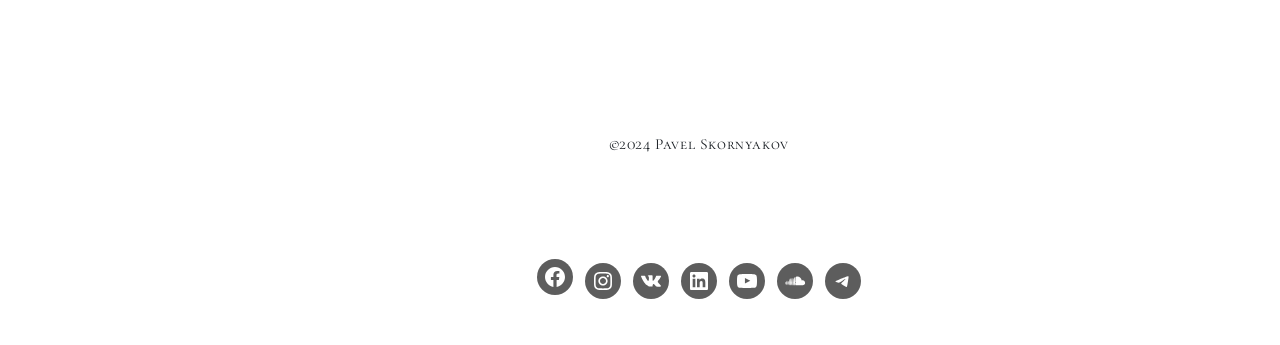Who is the owner of the webpage?
Provide an in-depth and detailed answer to the question.

I found the copyright information at the bottom of the webpage, which states '©2024 Pavel Skornyakov', indicating that Pavel Skornyakov is the owner of the webpage.